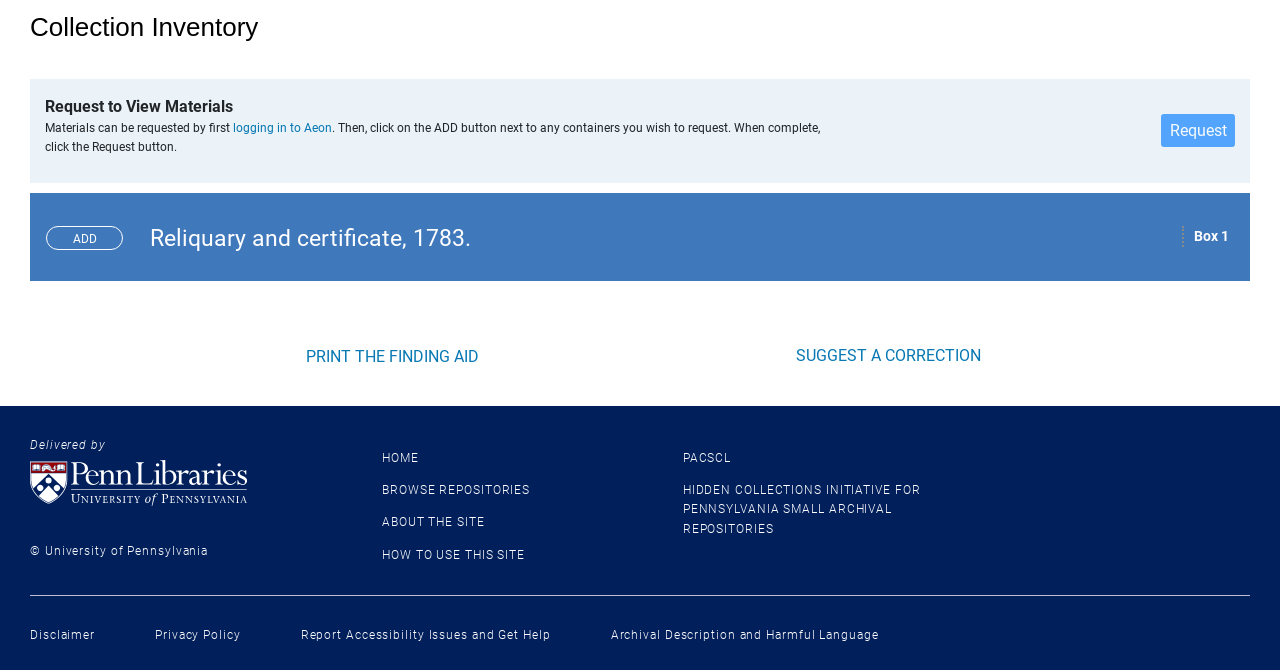How many links are in the footer section?
Respond to the question with a single word or phrase according to the image.

9